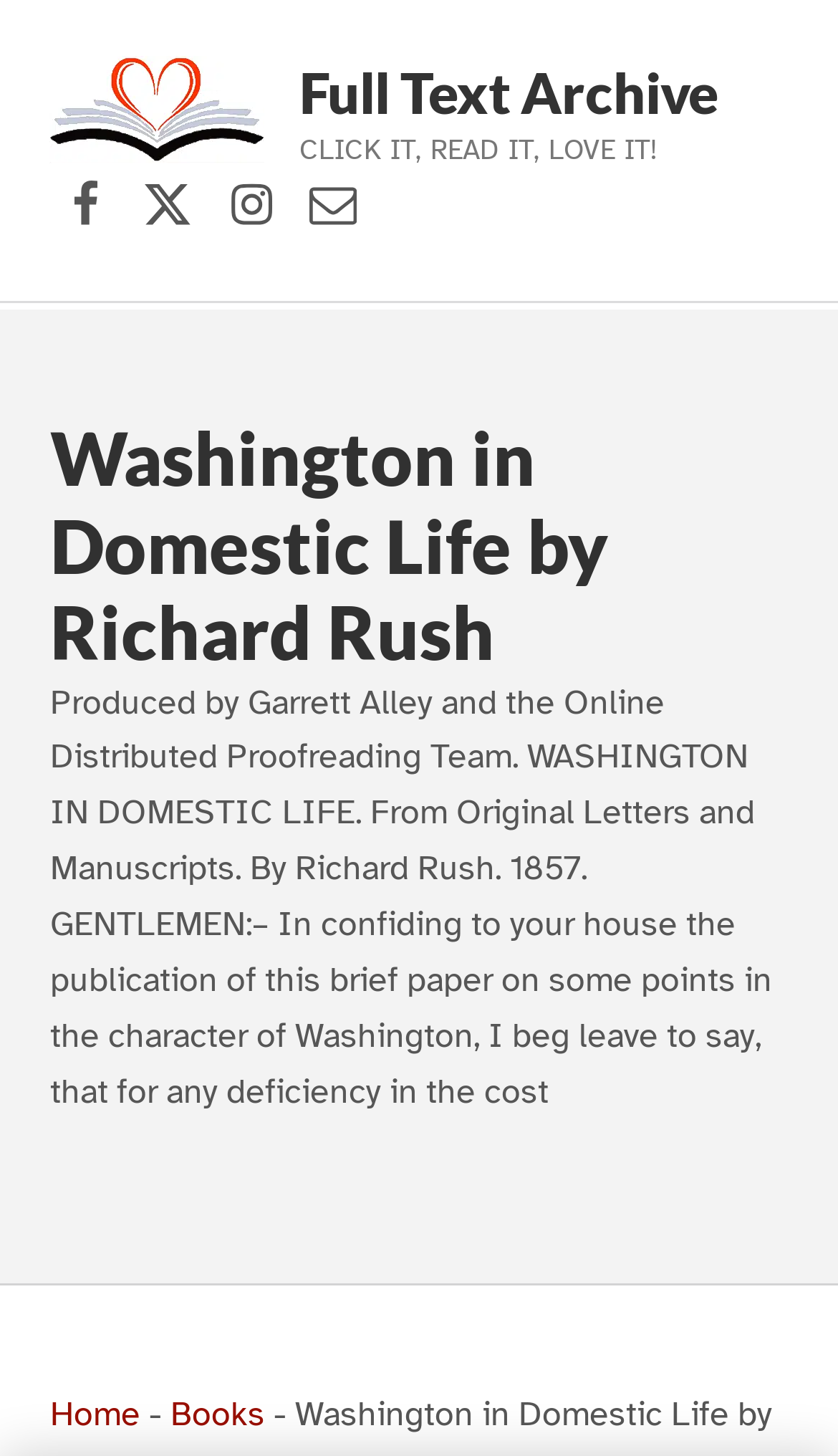Generate a comprehensive description of the contents of the webpage.

The webpage is about "Washington in Domestic Life" by Richard Rush, published in 1857. At the top left corner, there is a "Full Text Archive Logo" image, accompanied by a link to "Full Text Archive" and a promotional text "CLICK IT, READ IT, LOVE IT!".

Below the logo, there is a social menu with links to Facebook, X (formerly Twitter), Instagram, and Contact Us. 

The main content of the webpage is headed by a title "Washington in Domestic Life by Richard Rush", which is followed by a descriptive text about the publication. The text explains that the book is produced by Garrett Alley and the Online Distributed Proofreading Team, and provides a brief introduction to the content of the book.

At the bottom of the page, there are three links: "Home", a separator, and "Books".